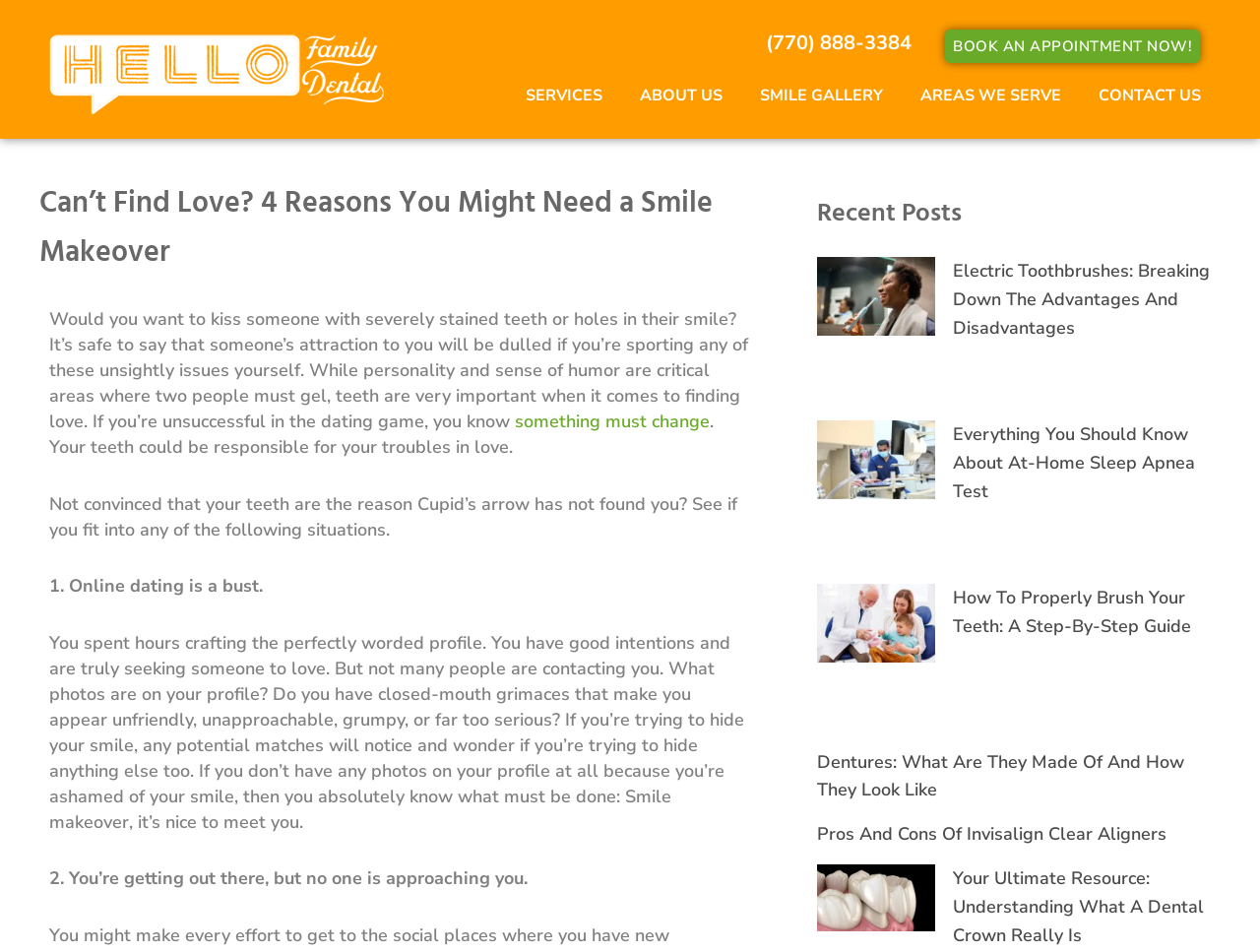Analyze the image and deliver a detailed answer to the question: What is the phone number to book an appointment?

I found the phone number by looking at the link with the text '(770) 888-3384' which is located at the top of the webpage, indicating that it is a contact information.